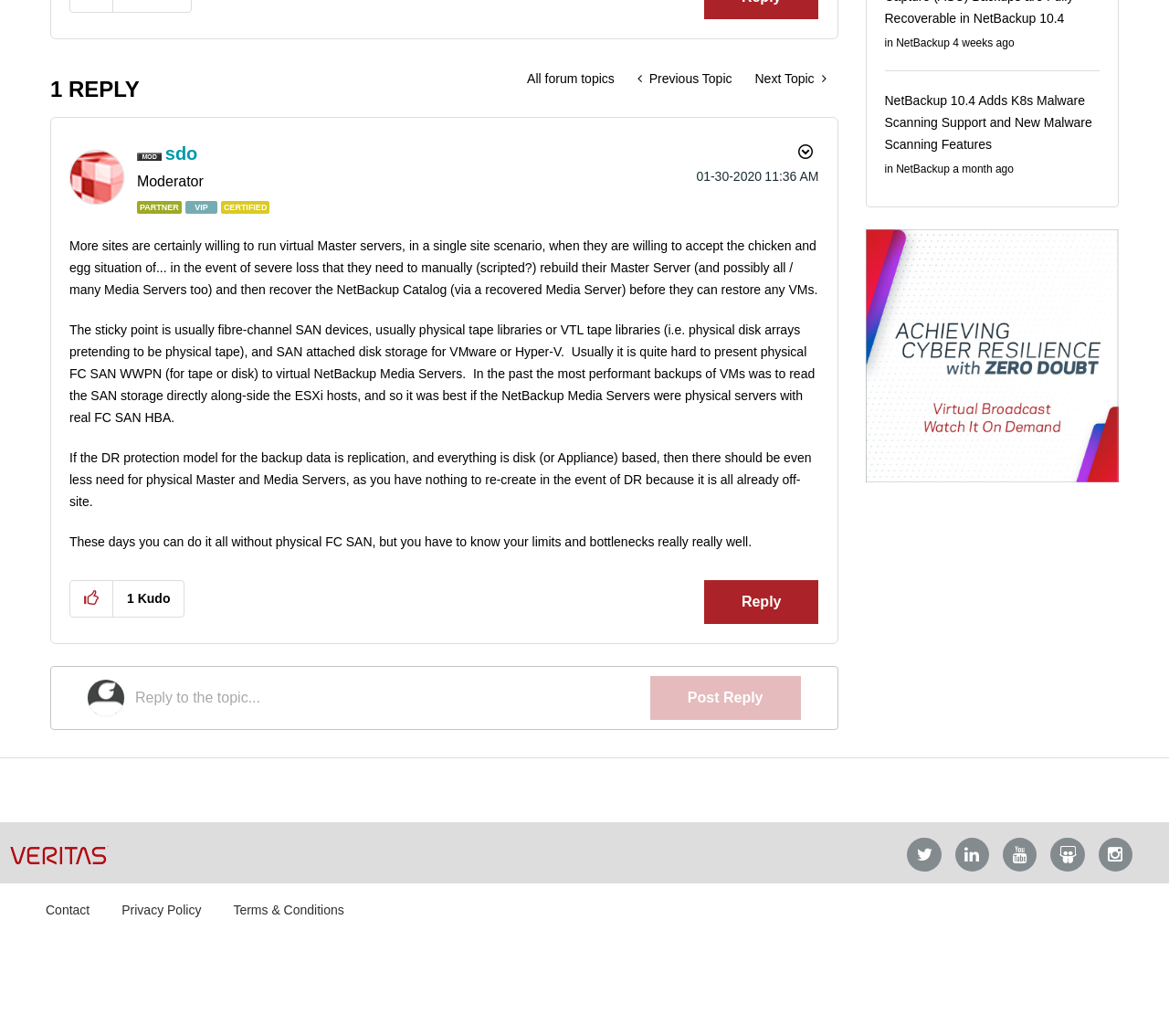Given the webpage screenshot and the description, determine the bounding box coordinates (top-left x, top-left y, bottom-right x, bottom-right y) that define the location of the UI element matching this description: 1 Kudo

[0.097, 0.561, 0.157, 0.594]